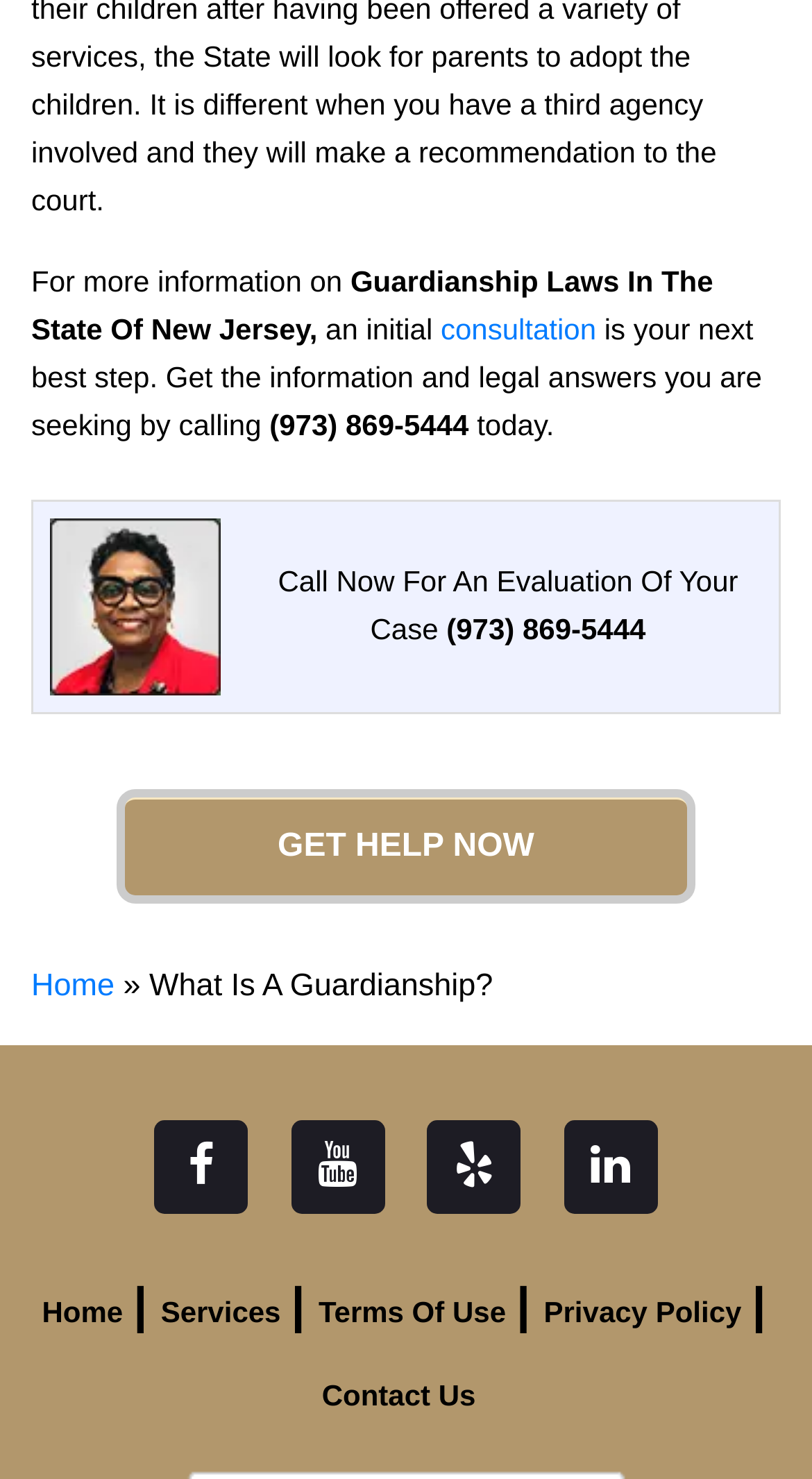Can you specify the bounding box coordinates for the region that should be clicked to fulfill this instruction: "Click to get help now".

[0.154, 0.539, 0.846, 0.605]